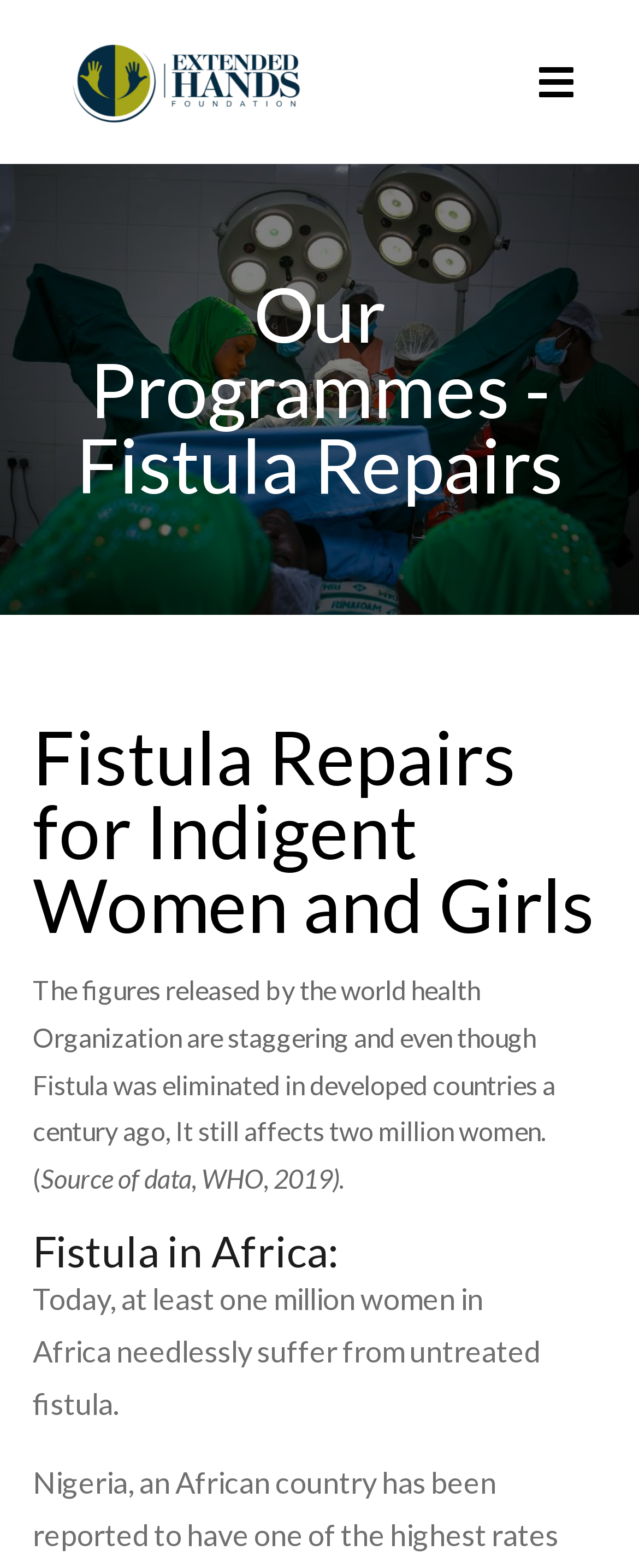What is the organization mentioned in the webpage?
Kindly offer a detailed explanation using the data available in the image.

The webpage mentions 'Source of data, WHO, 2019' which indicates that the World Health Organization is the organization being referred to.